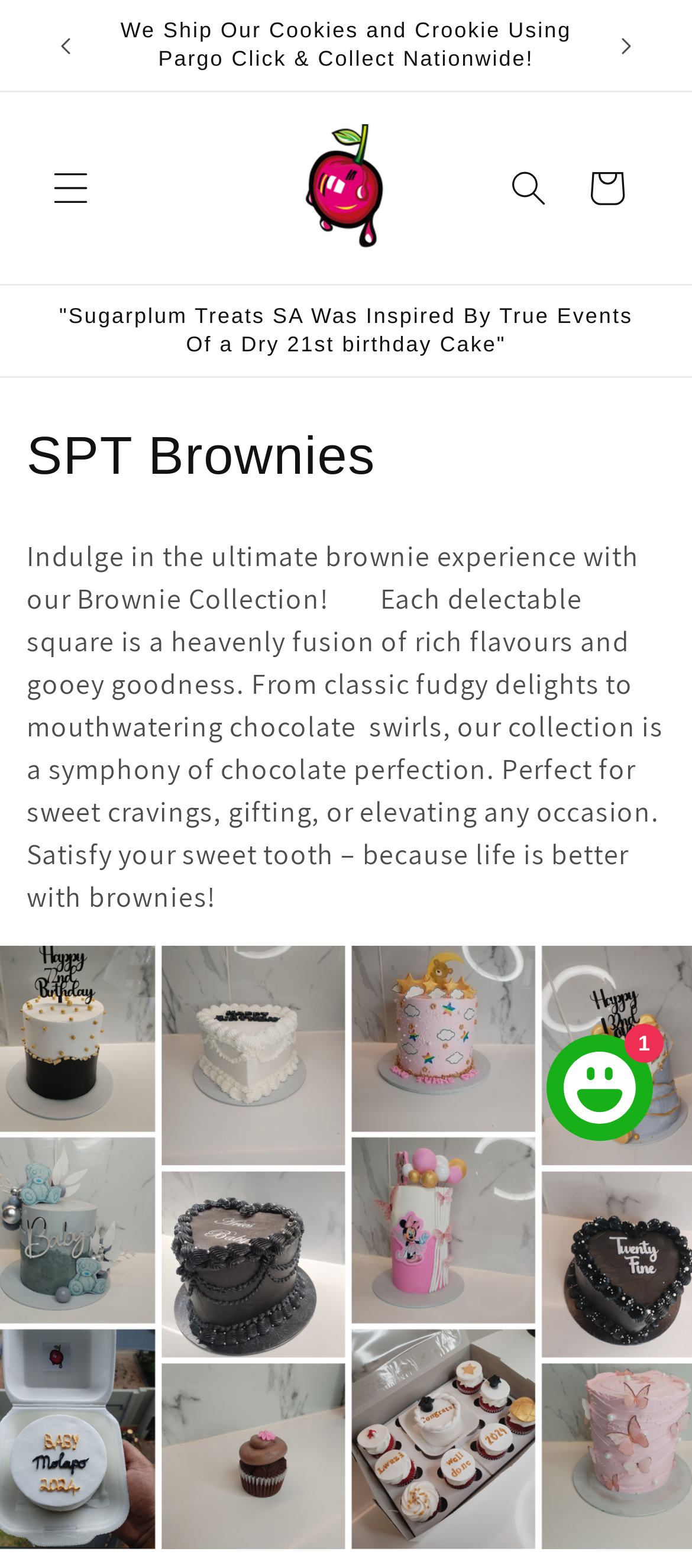Please find the main title text of this webpage.

Collection:
SPT Brownies